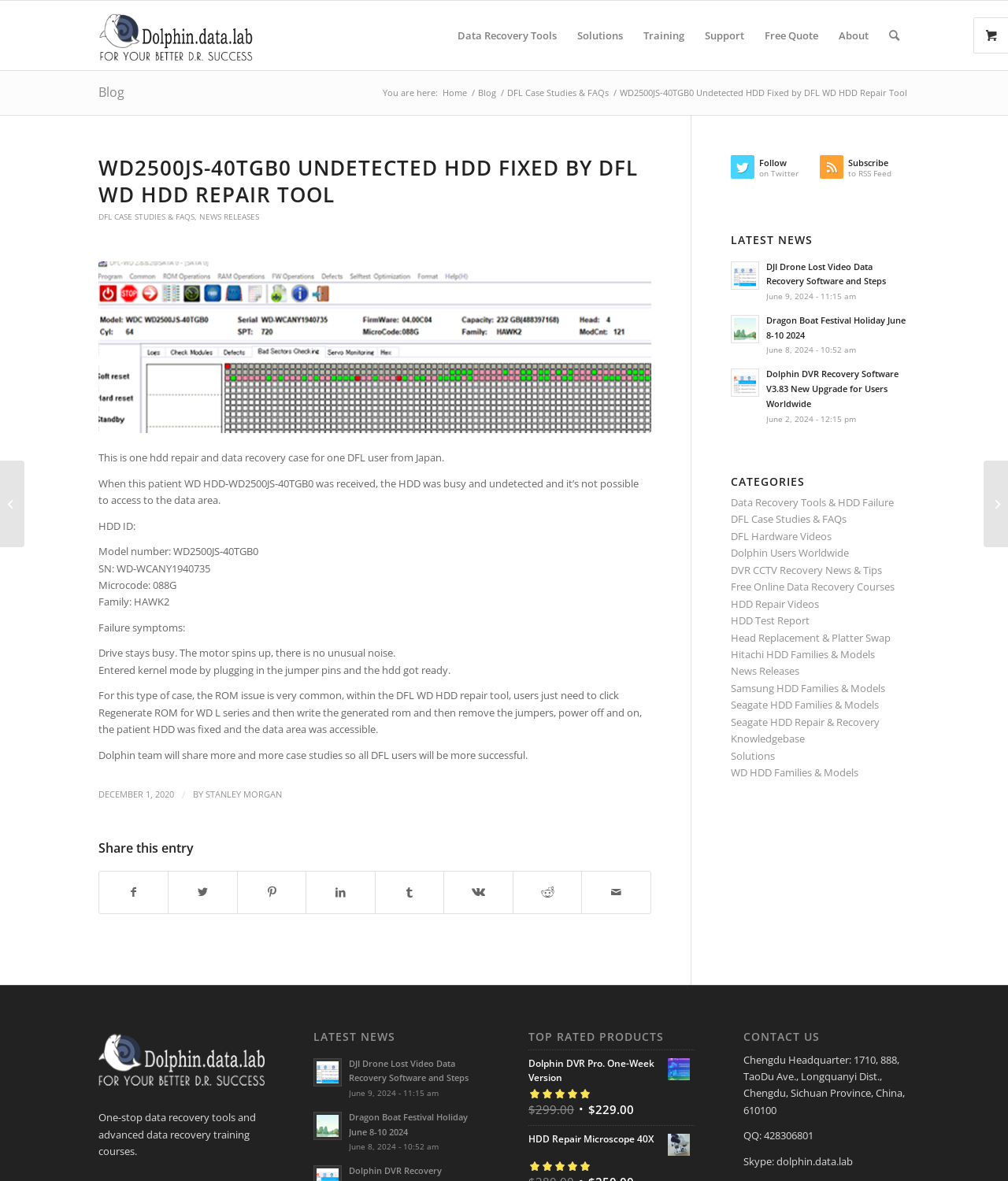Identify the bounding box coordinates of the region that needs to be clicked to carry out this instruction: "contact us". Provide these coordinates as four float numbers ranging from 0 to 1, i.e., [left, top, right, bottom].

None